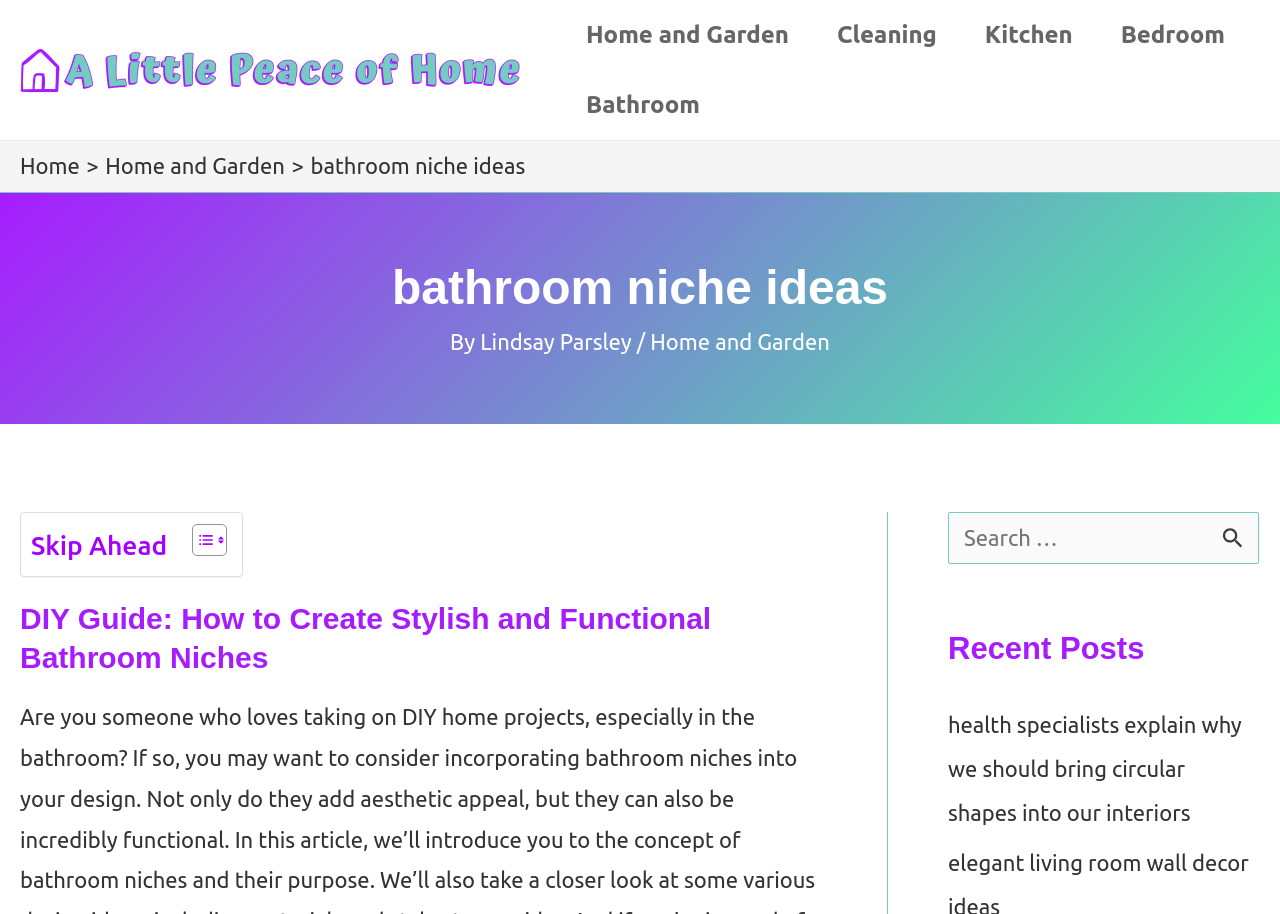Using the elements shown in the image, answer the question comprehensively: What is the category of the current article?

The breadcrumbs navigation shows 'Home > Home and Garden > Bathroom > Bathroom Niche Ideas', which indicates that the category of the current article is 'Bathroom'.